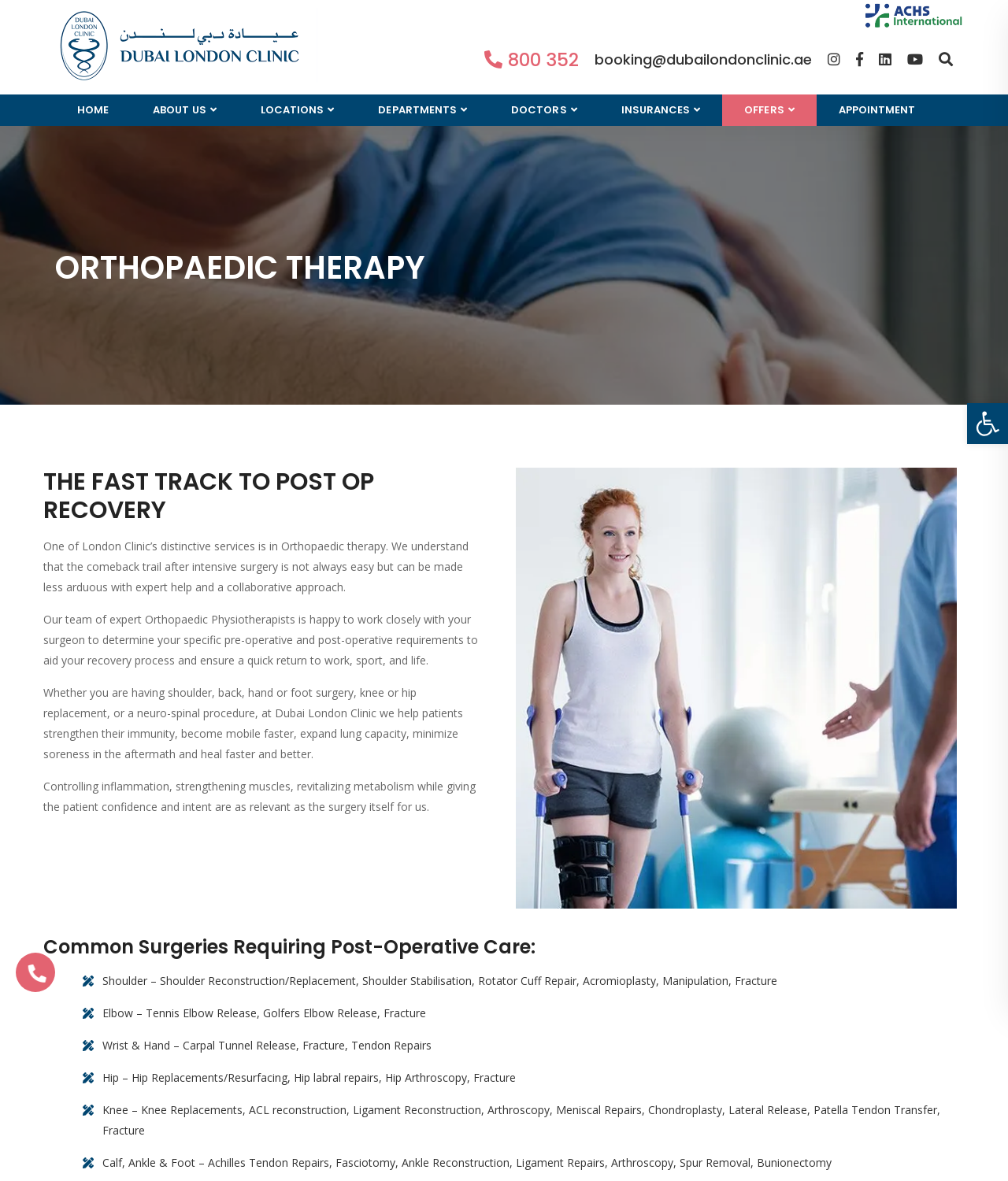Using a single word or phrase, answer the following question: 
What is the phone number to book an appointment?

800 352